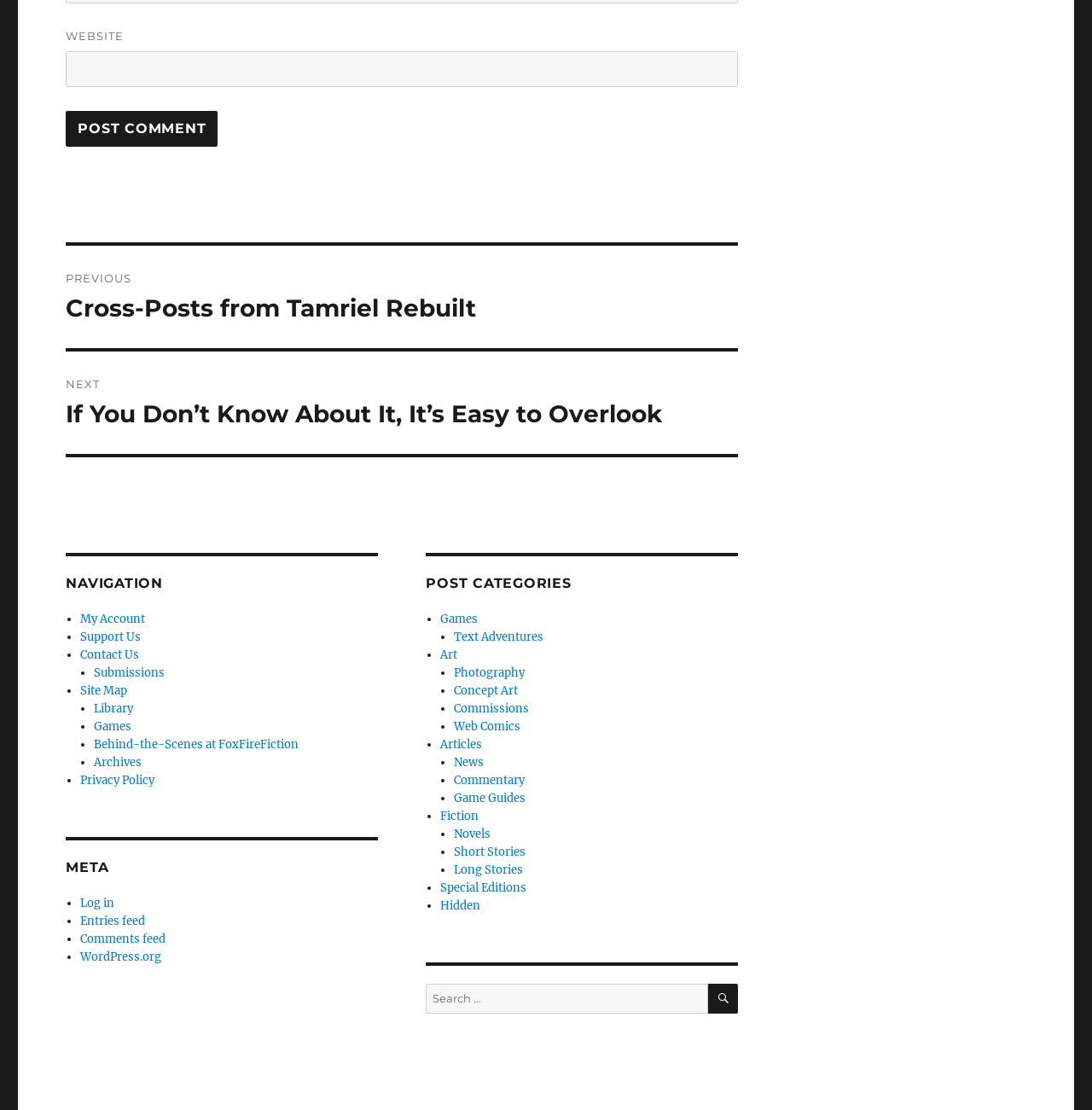What is the purpose of the 'Post Comment' button?
Please respond to the question with as much detail as possible.

The 'Post Comment' button is located below the textbox with the label 'WEBSITE'. Its purpose is to submit a comment after typing it in the textbox.